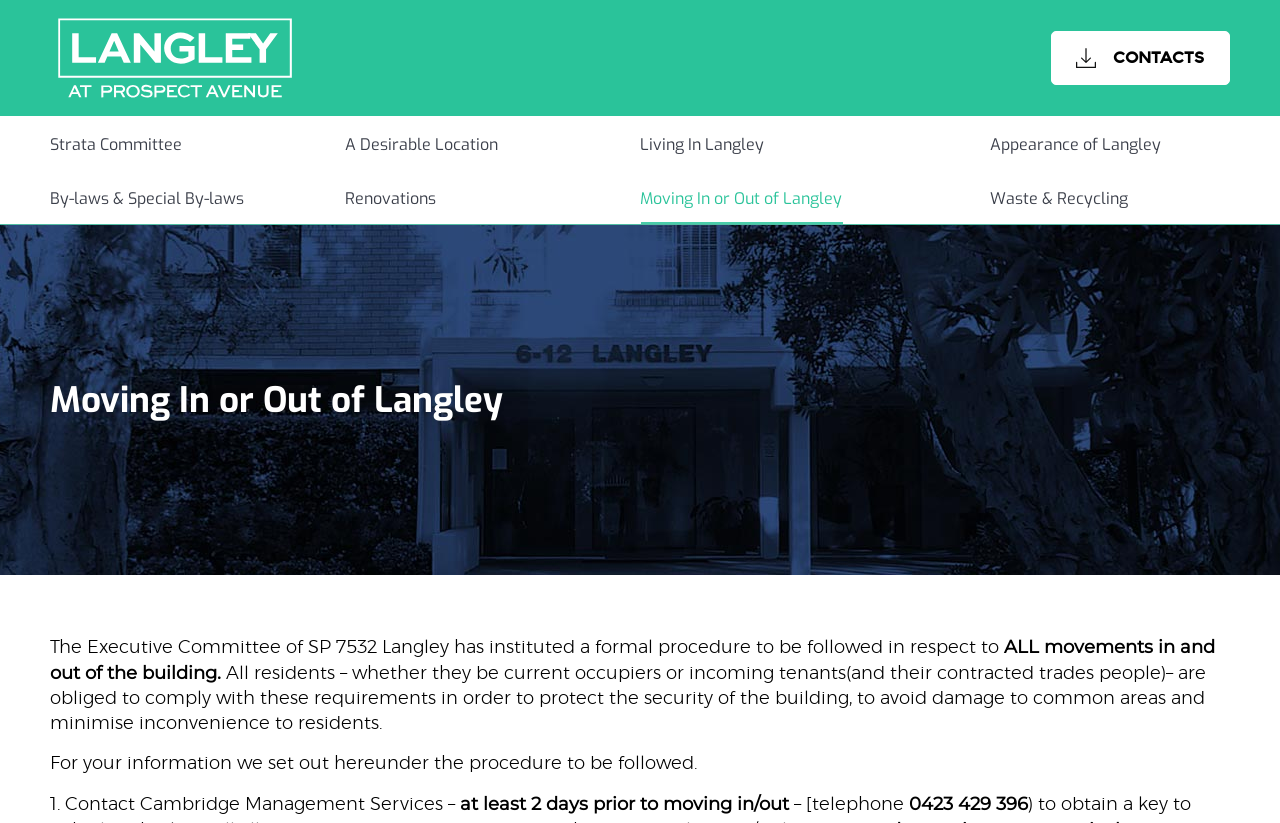Using the webpage screenshot and the element description Renovations, determine the bounding box coordinates. Specify the coordinates in the format (top-left x, top-left y, bottom-right x, bottom-right y) with values ranging from 0 to 1.

[0.27, 0.231, 0.341, 0.253]